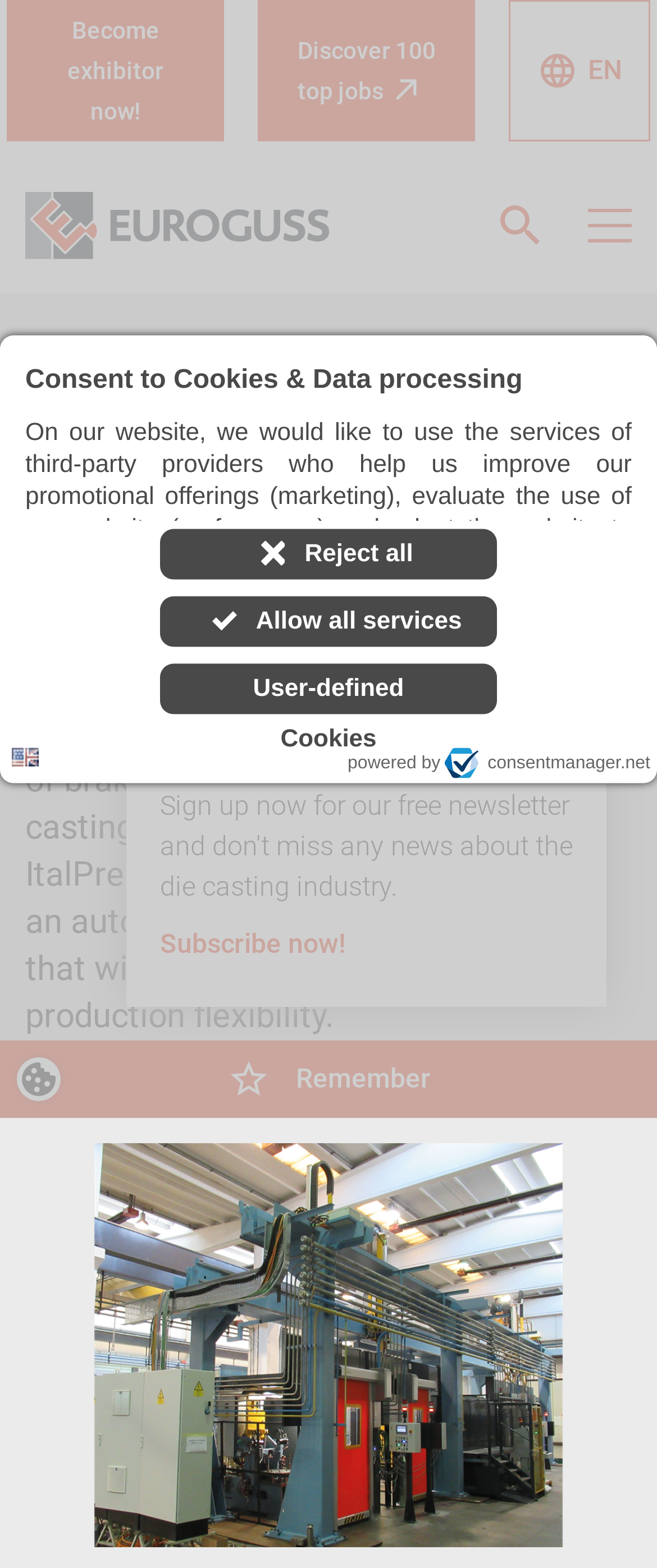What is the name of the logo in the top-left corner of the webpage?
Kindly answer the question with as much detail as you can.

The logo in the top-left corner of the webpage is the Euroguss Logo, which is an image element with a bounding box coordinate of [0.038, 0.122, 0.751, 0.165]. This logo is likely the branding element of the website.